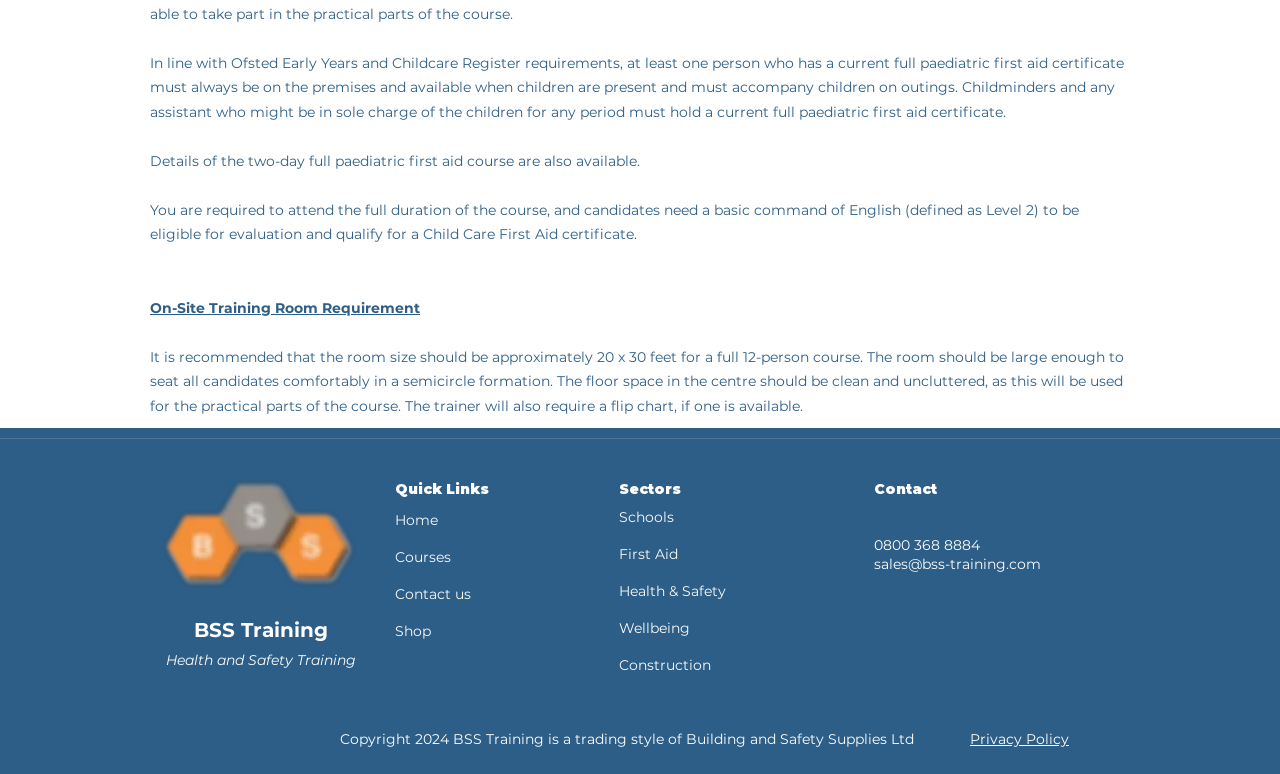Could you please study the image and provide a detailed answer to the question:
What is the name of the company that BSS Training is a trading style of?

The webpage mentions in the 'Copyright' section that BSS Training is a trading style of Building and Safety Supplies Ltd.